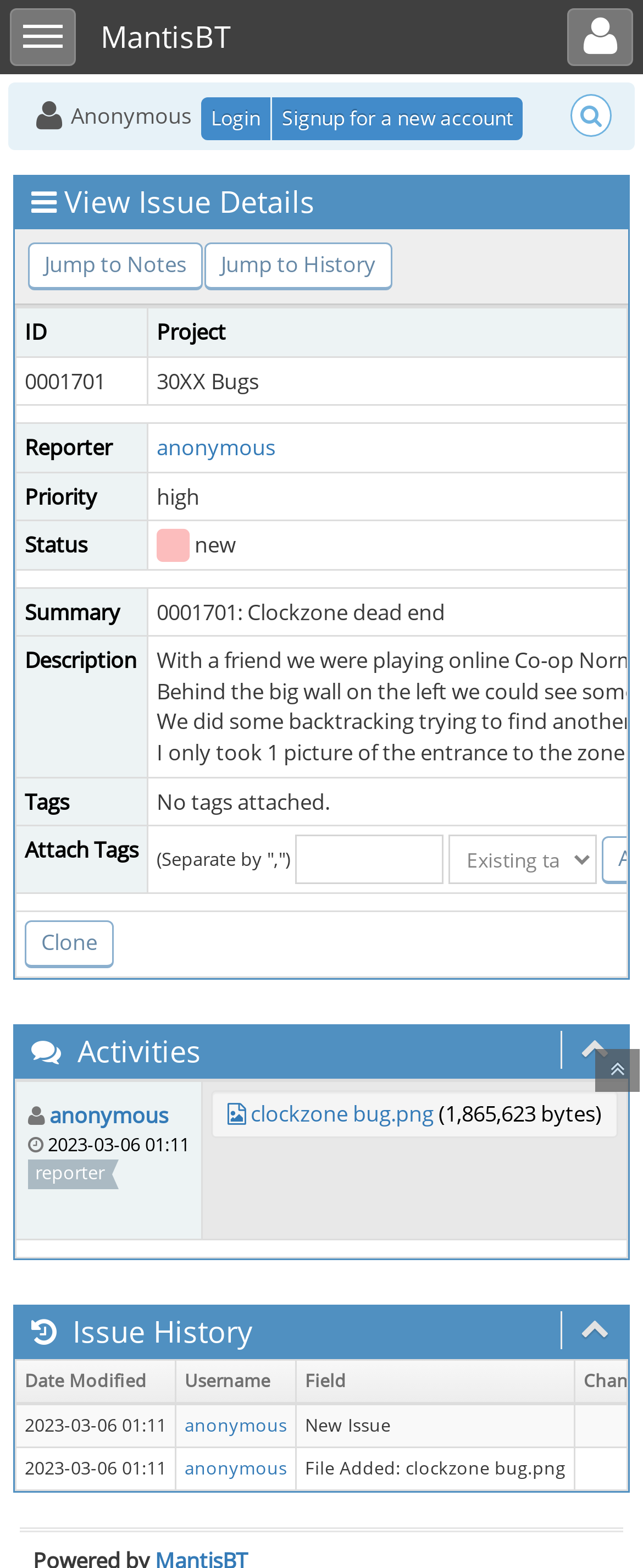Find the bounding box coordinates of the element to click in order to complete the given instruction: "Login."

[0.313, 0.062, 0.421, 0.089]